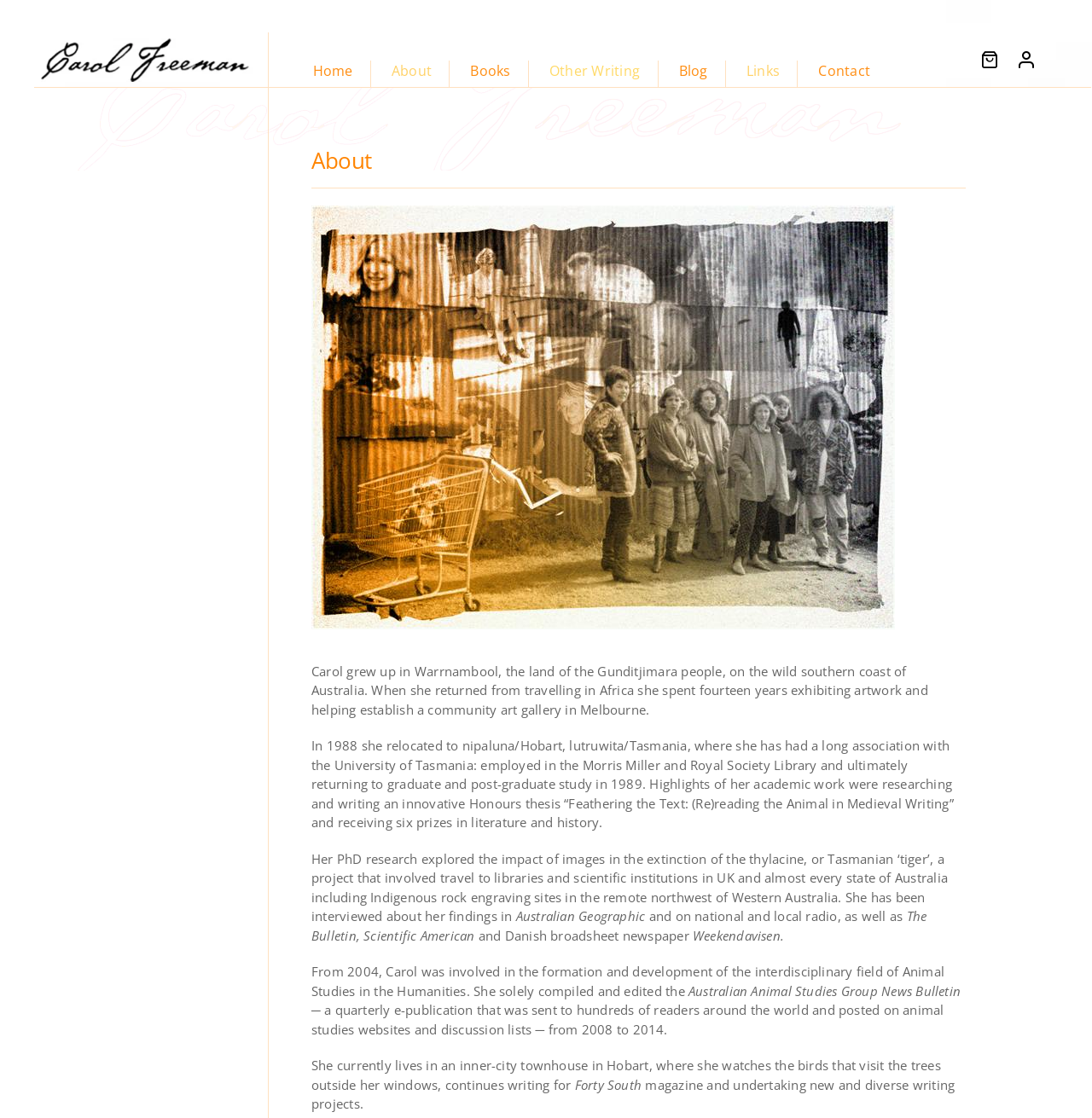Kindly respond to the following question with a single word or a brief phrase: 
How many images are on the webpage?

2